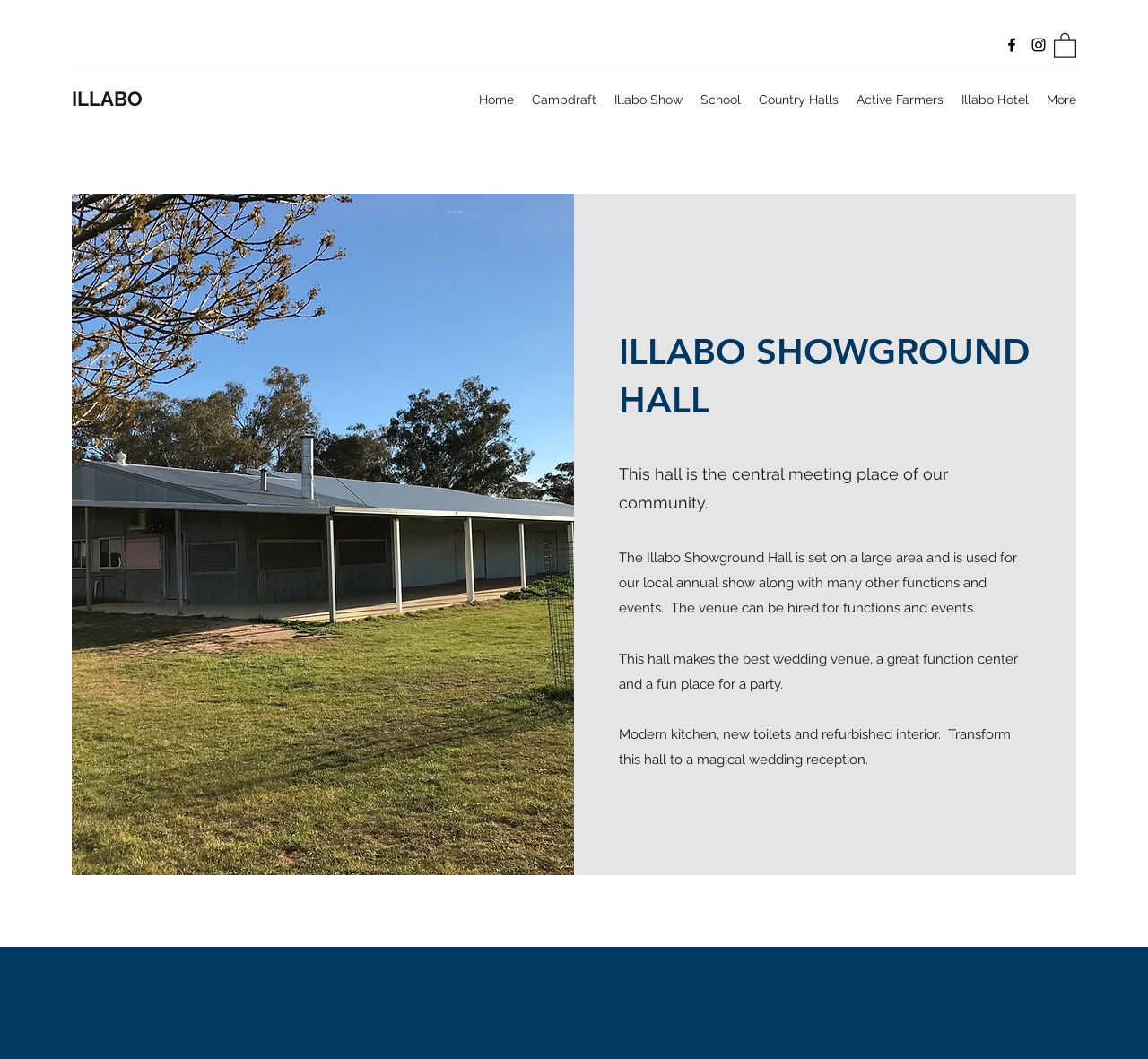Locate the bounding box coordinates of the element's region that should be clicked to carry out the following instruction: "Click the Instagram link". The coordinates need to be four float numbers between 0 and 1, i.e., [left, top, right, bottom].

[0.897, 0.034, 0.912, 0.051]